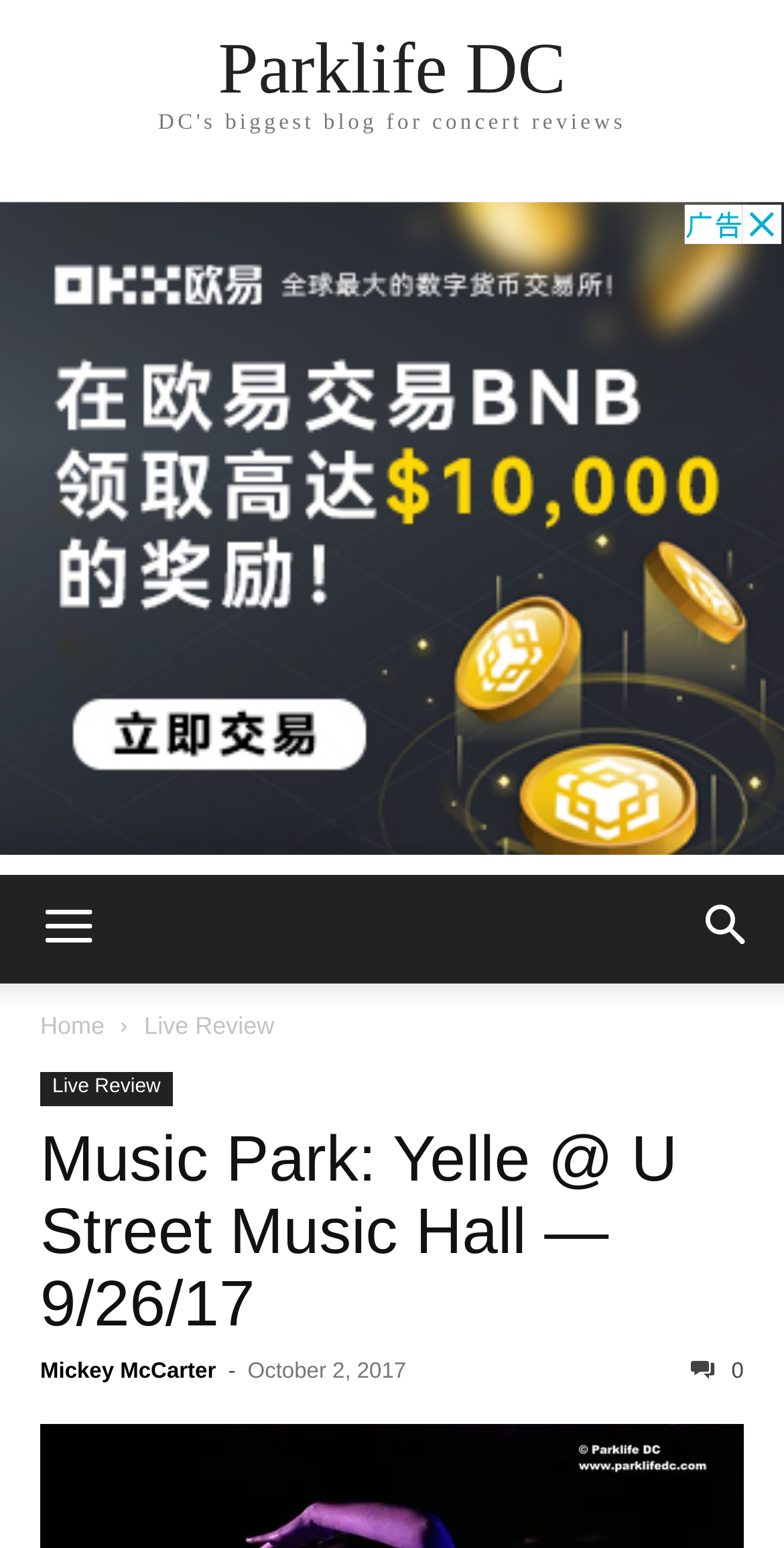Specify the bounding box coordinates (top-left x, top-left y, bottom-right x, bottom-right y) of the UI element in the screenshot that matches this description: 0

[0.882, 0.878, 0.949, 0.894]